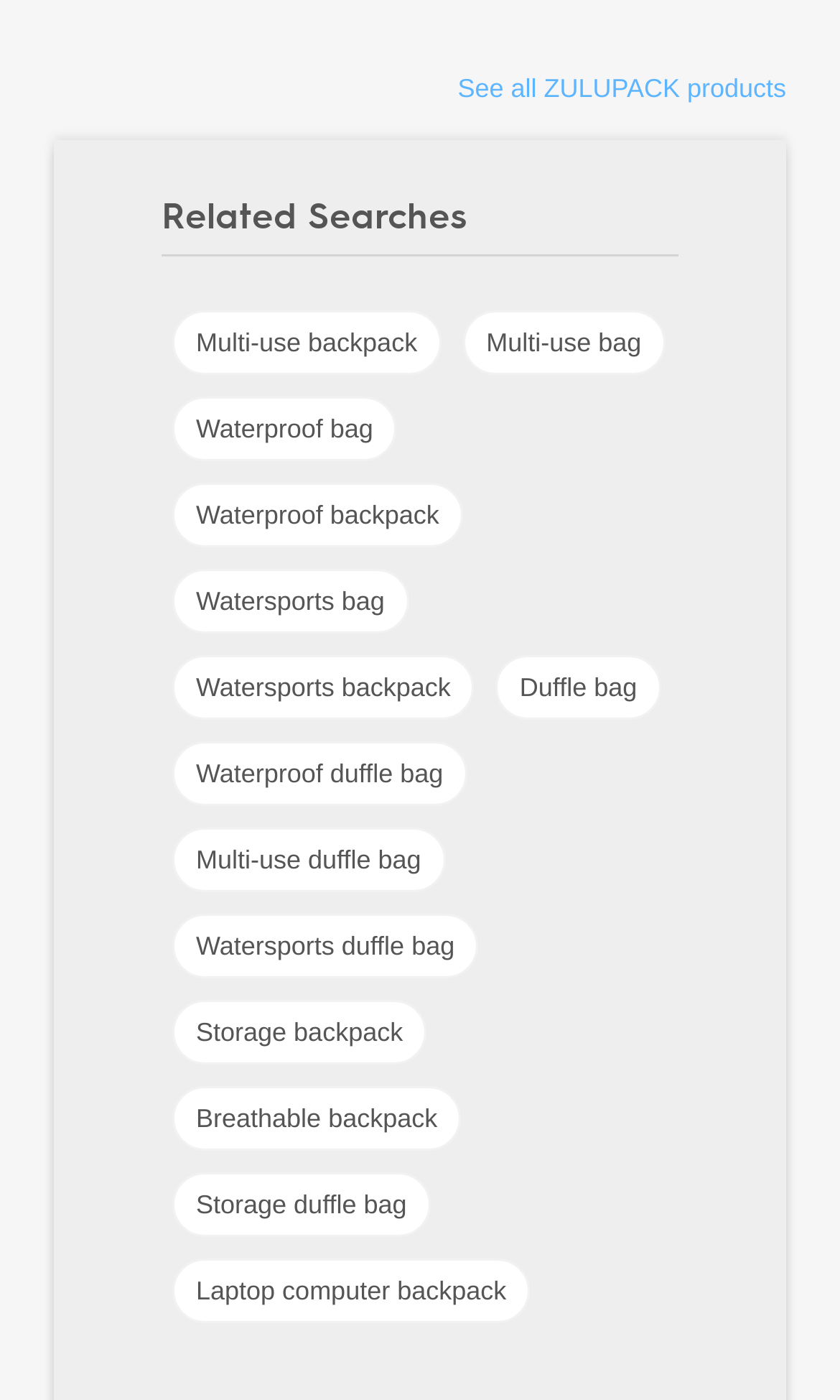Determine the coordinates of the bounding box for the clickable area needed to execute this instruction: "Browse Laptop computer backpack".

[0.205, 0.899, 0.631, 0.945]